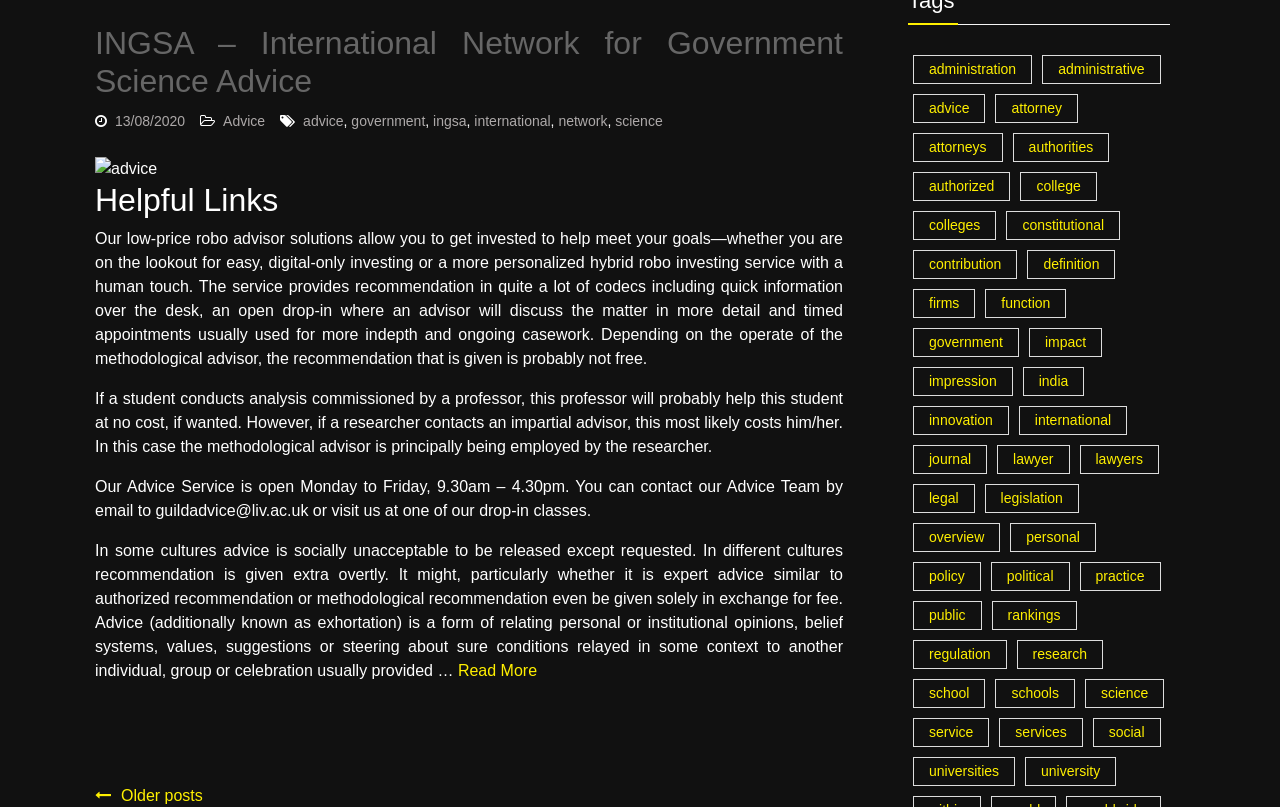From the screenshot, find the bounding box of the UI element matching this description: "international". Supply the bounding box coordinates in the form [left, top, right, bottom], each a float between 0 and 1.

[0.796, 0.503, 0.881, 0.539]